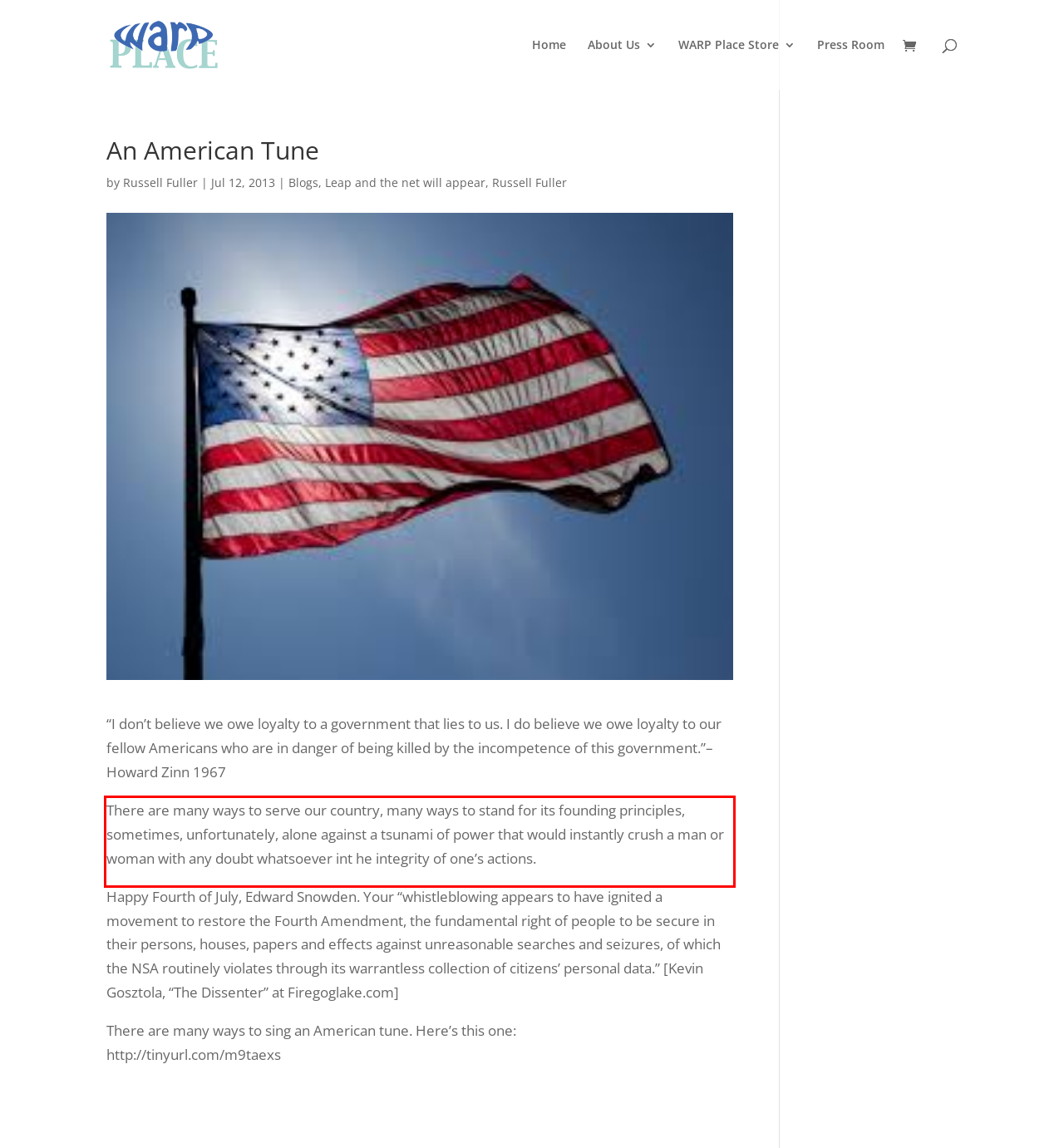Analyze the screenshot of the webpage and extract the text from the UI element that is inside the red bounding box.

There are many ways to serve our country, many ways to stand for its founding principles, sometimes, unfortunately, alone against a tsunami of power that would instantly crush a man or woman with any doubt whatsoever int he integrity of one’s actions.